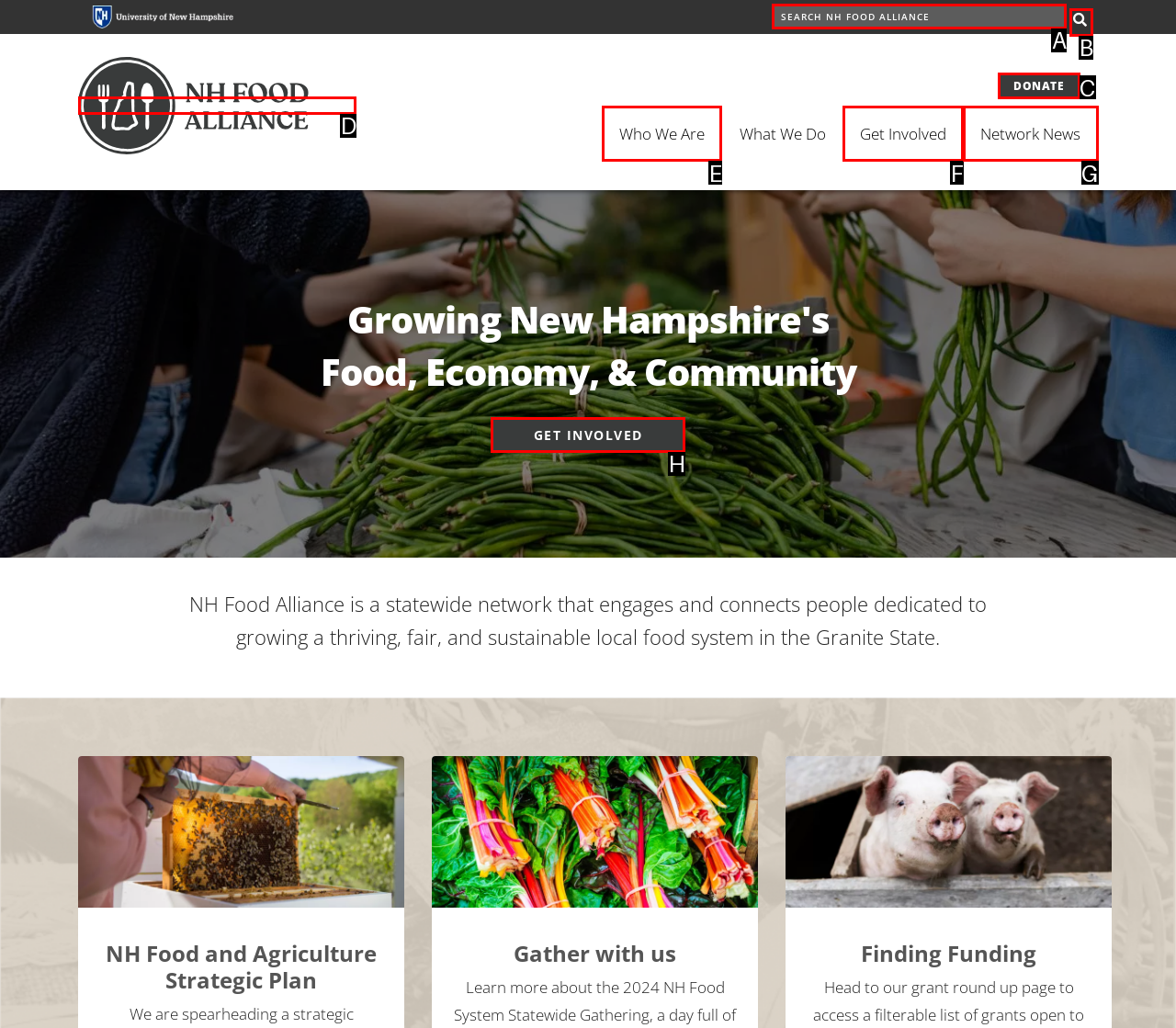Identify the HTML element that corresponds to the description: Donate Provide the letter of the matching option directly from the choices.

C